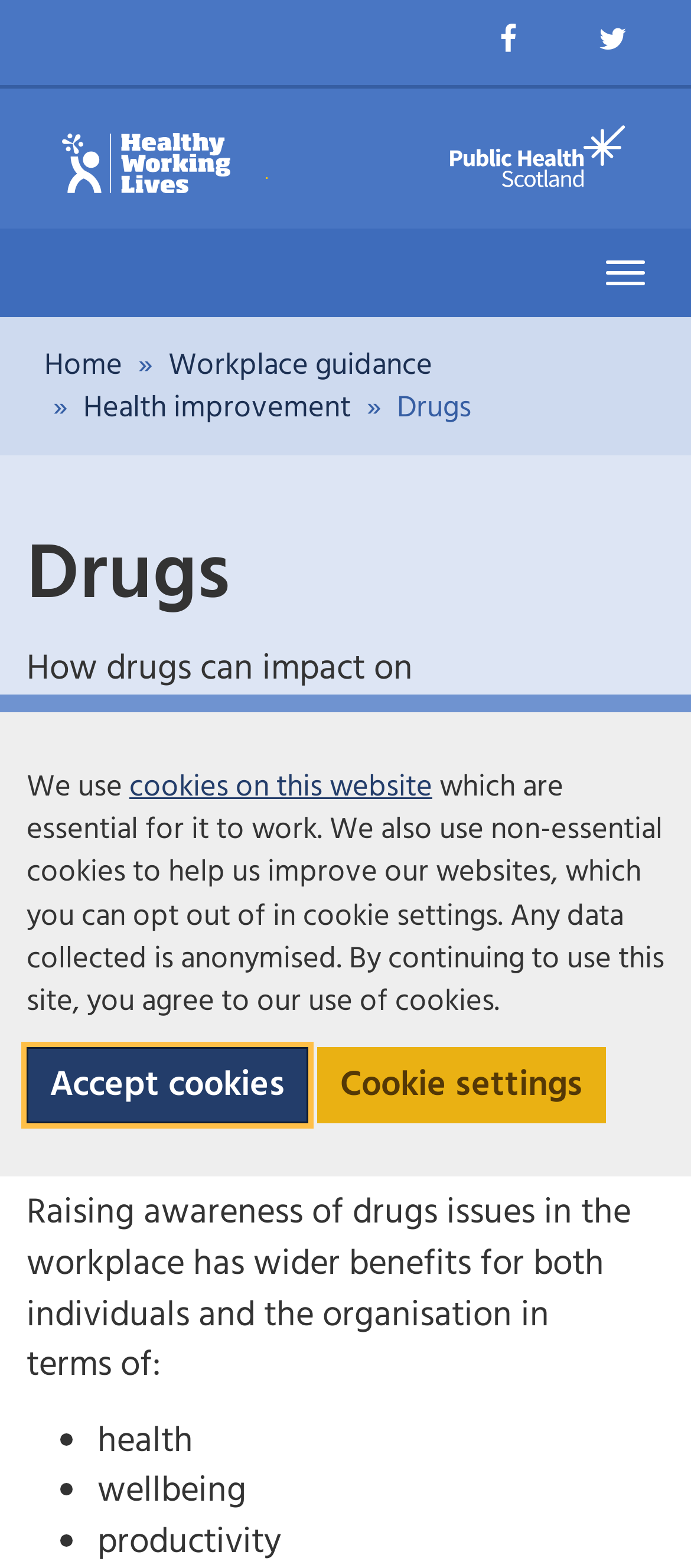Please find the bounding box coordinates of the section that needs to be clicked to achieve this instruction: "Go to Workplace guidance".

[0.244, 0.216, 0.626, 0.248]